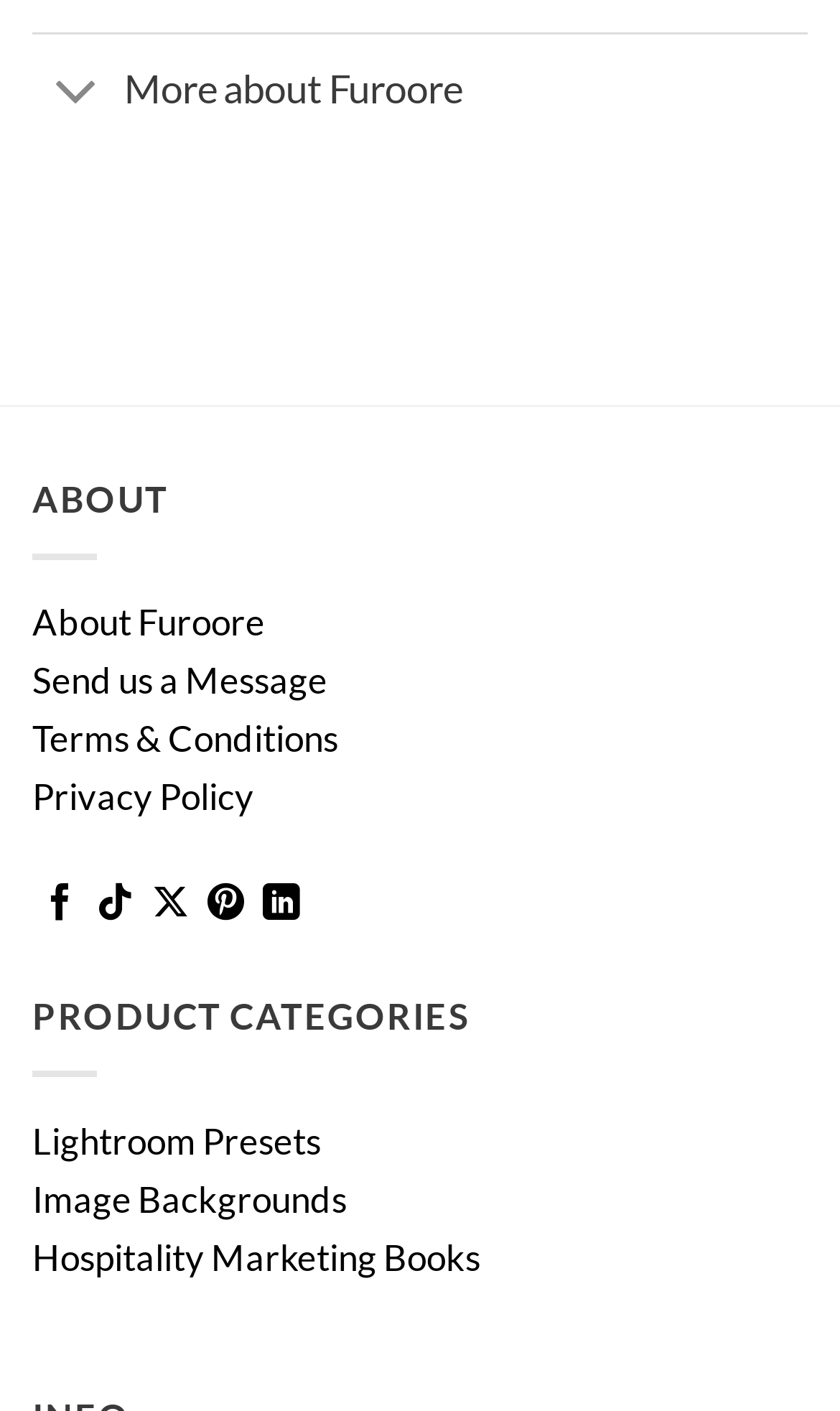Locate the bounding box coordinates of the clickable element to fulfill the following instruction: "Follow on Facebook". Provide the coordinates as four float numbers between 0 and 1 in the format [left, top, right, bottom].

[0.049, 0.626, 0.093, 0.656]